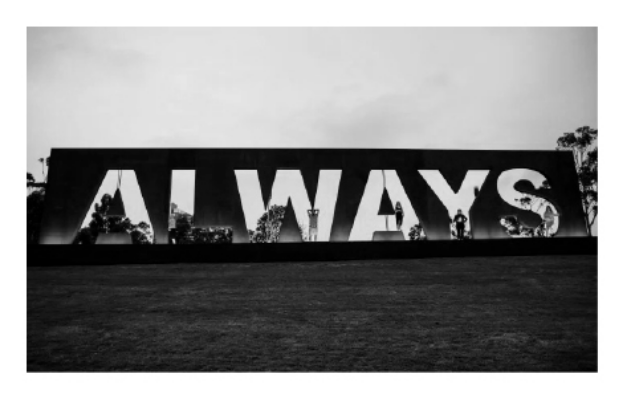Give a concise answer using one word or a phrase to the following question:
What is the backdrop of the installation?

Greenery